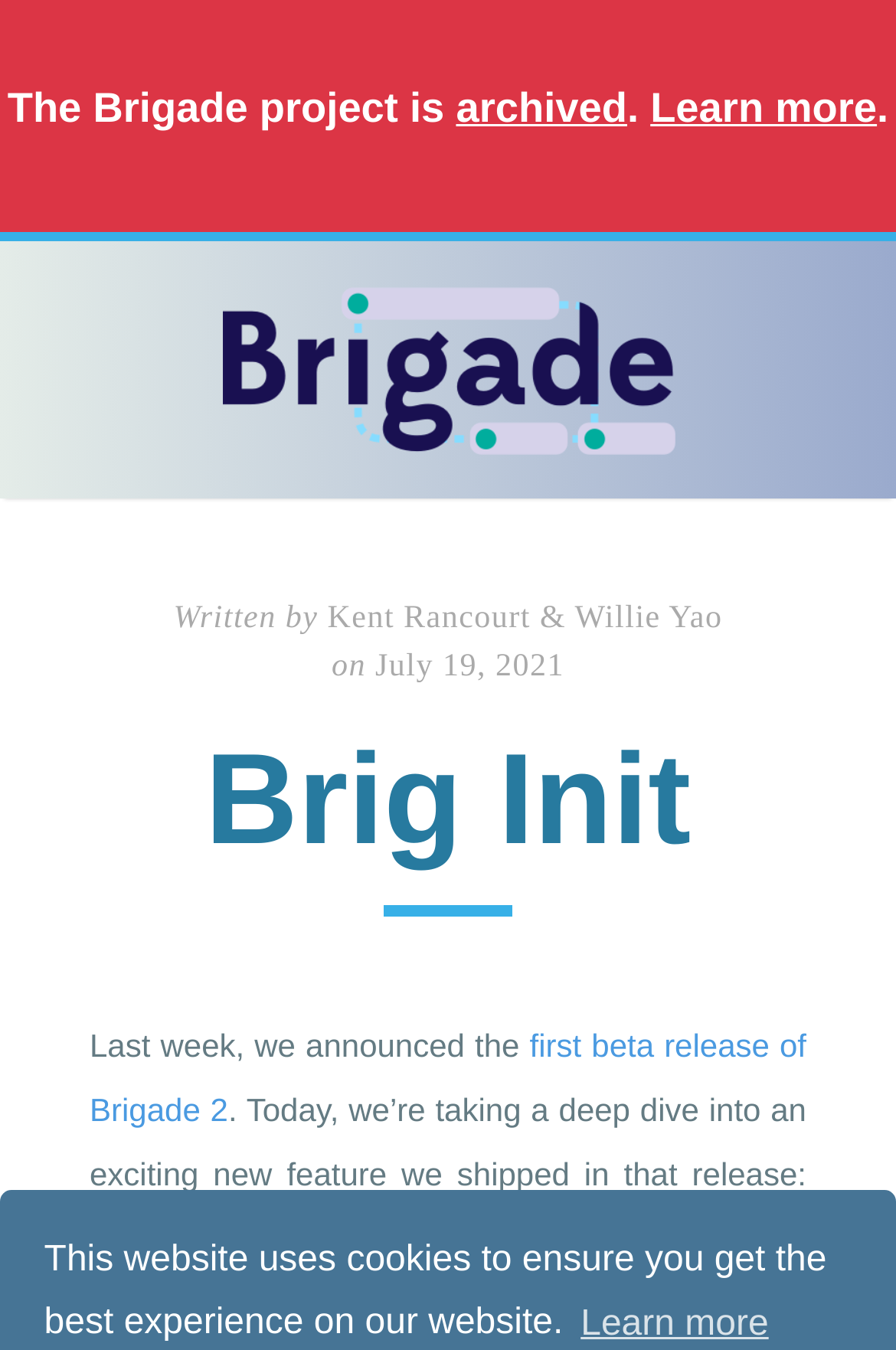Respond to the question below with a concise word or phrase:
What is the new feature being discussed in the blog post?

Brigade CLI’s new init command